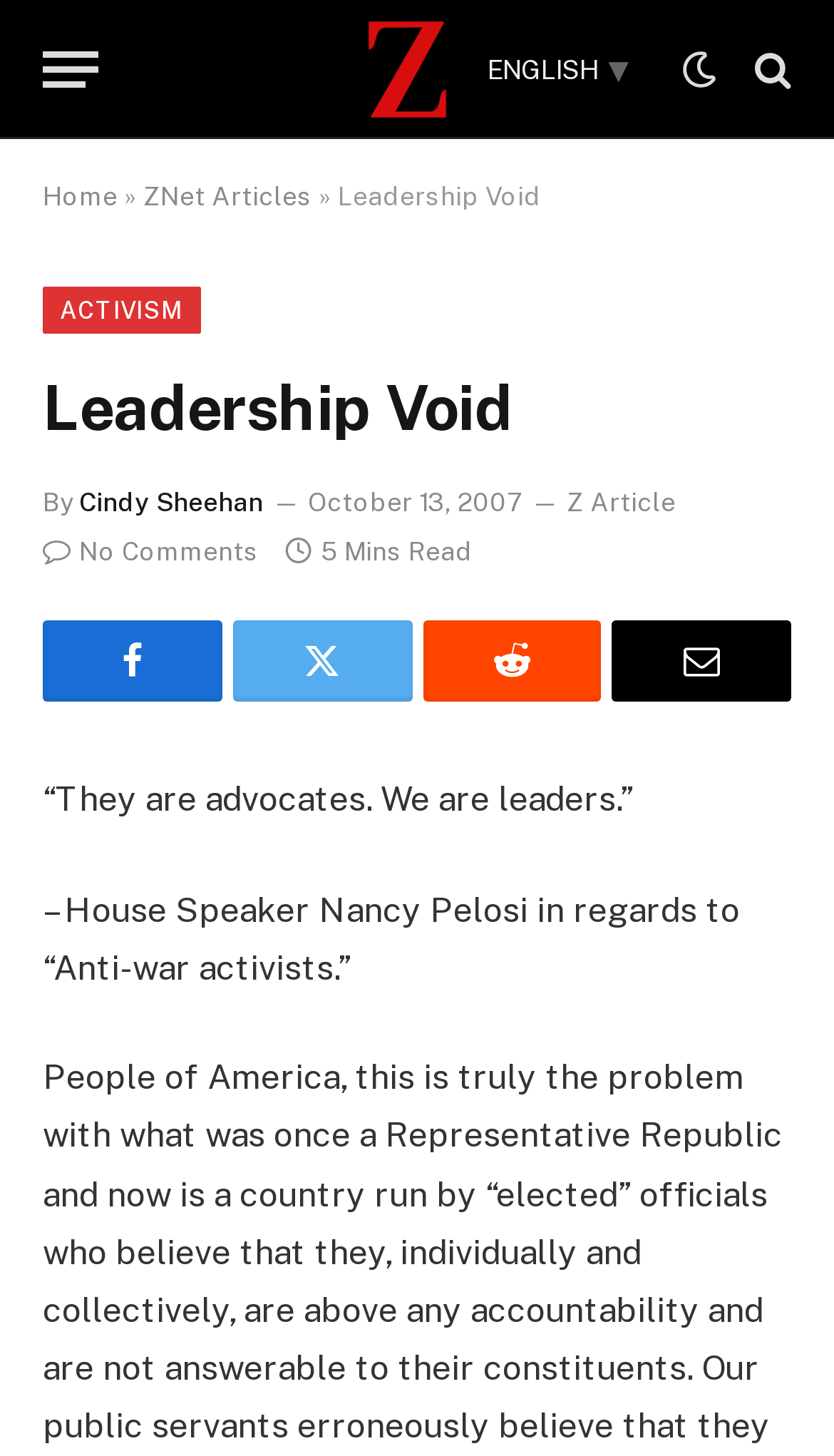What is the date of the article?
Answer with a single word or phrase by referring to the visual content.

October 13, 2007